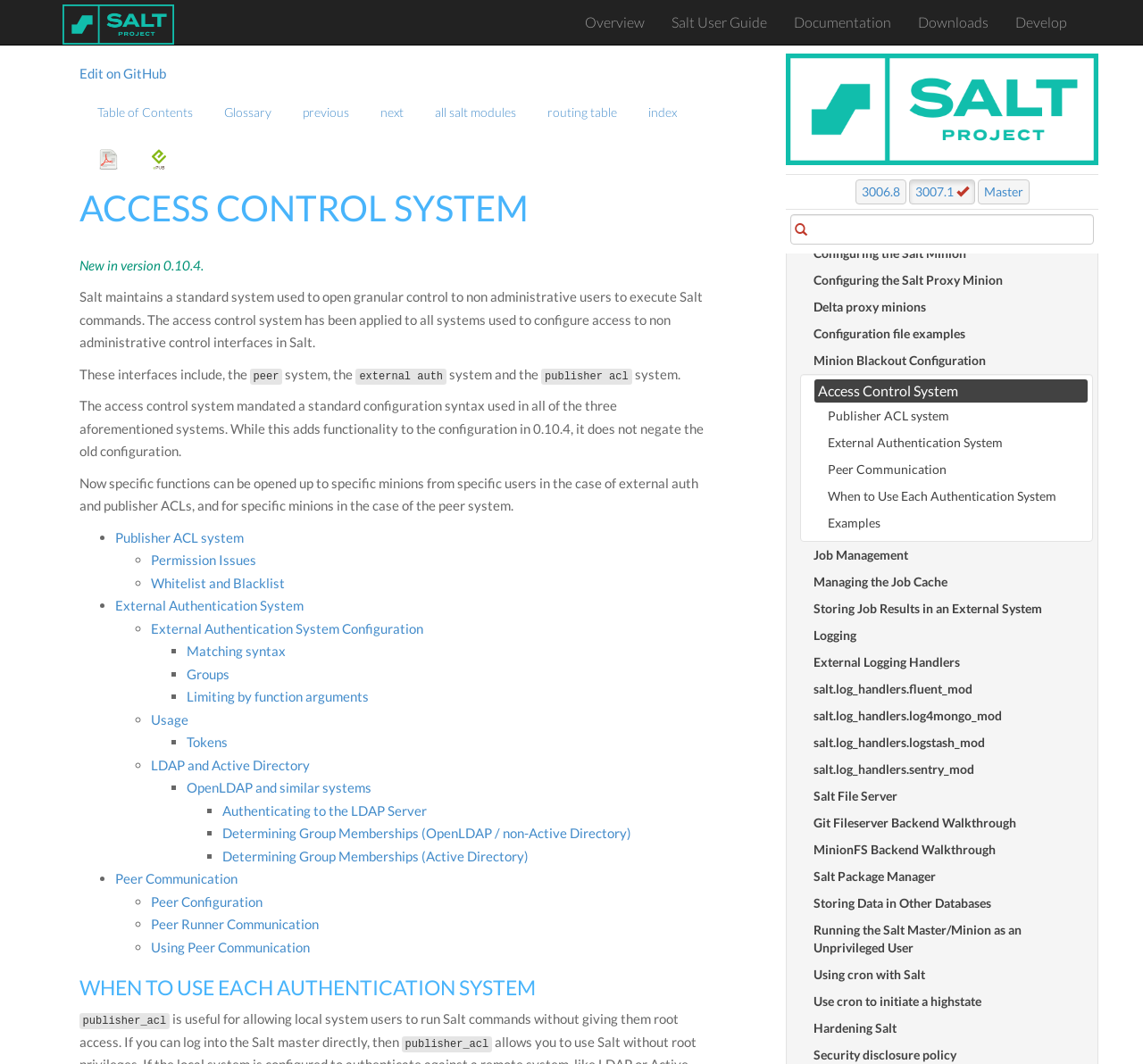Locate the bounding box coordinates of the element to click to perform the following action: 'Click on the 'Salt User Guide' link'. The coordinates should be given as four float values between 0 and 1, in the form of [left, top, right, bottom].

[0.576, 0.0, 0.683, 0.042]